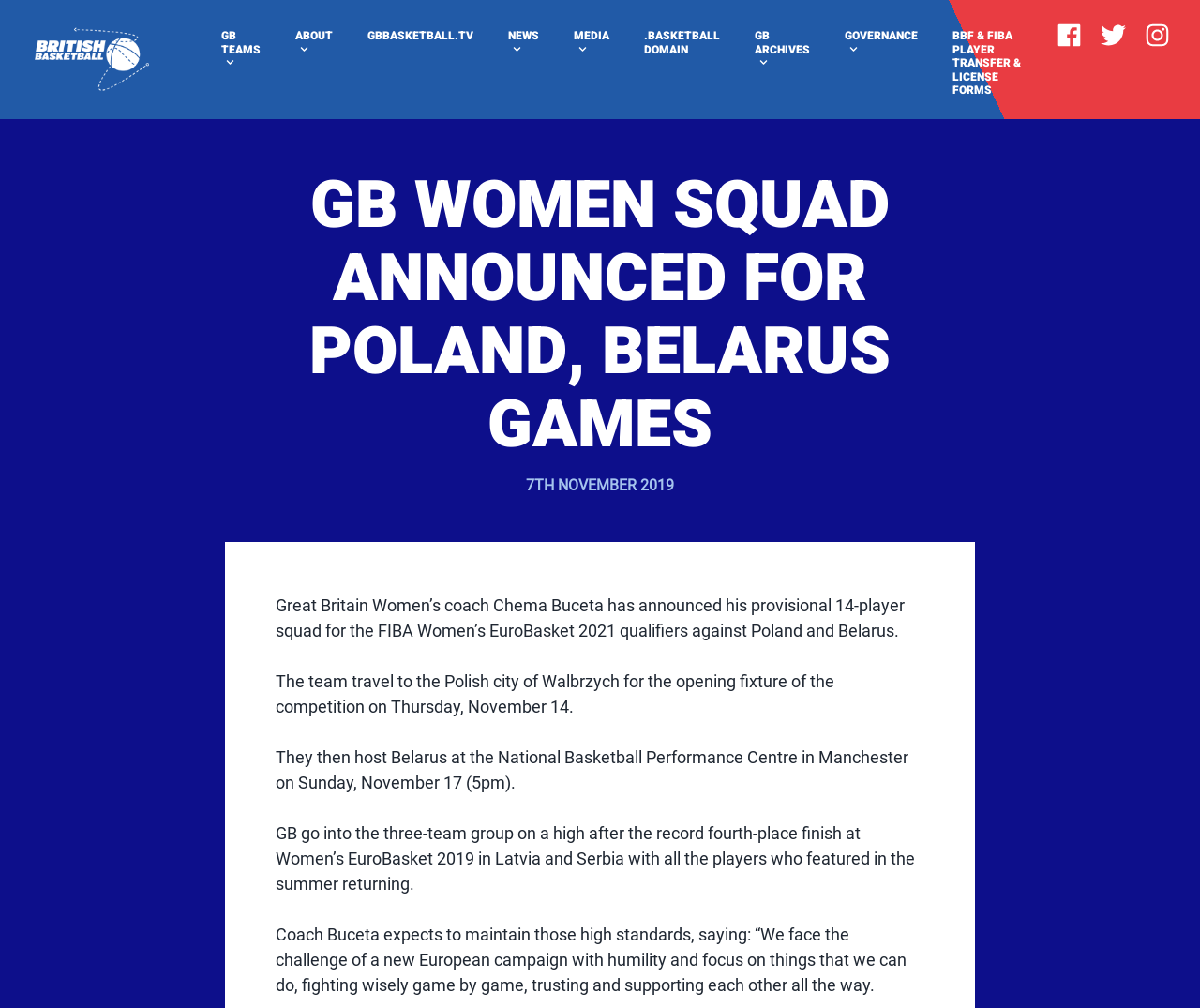Identify the bounding box for the element characterized by the following description: ".basketball Domain".

[0.526, 0.017, 0.611, 0.069]